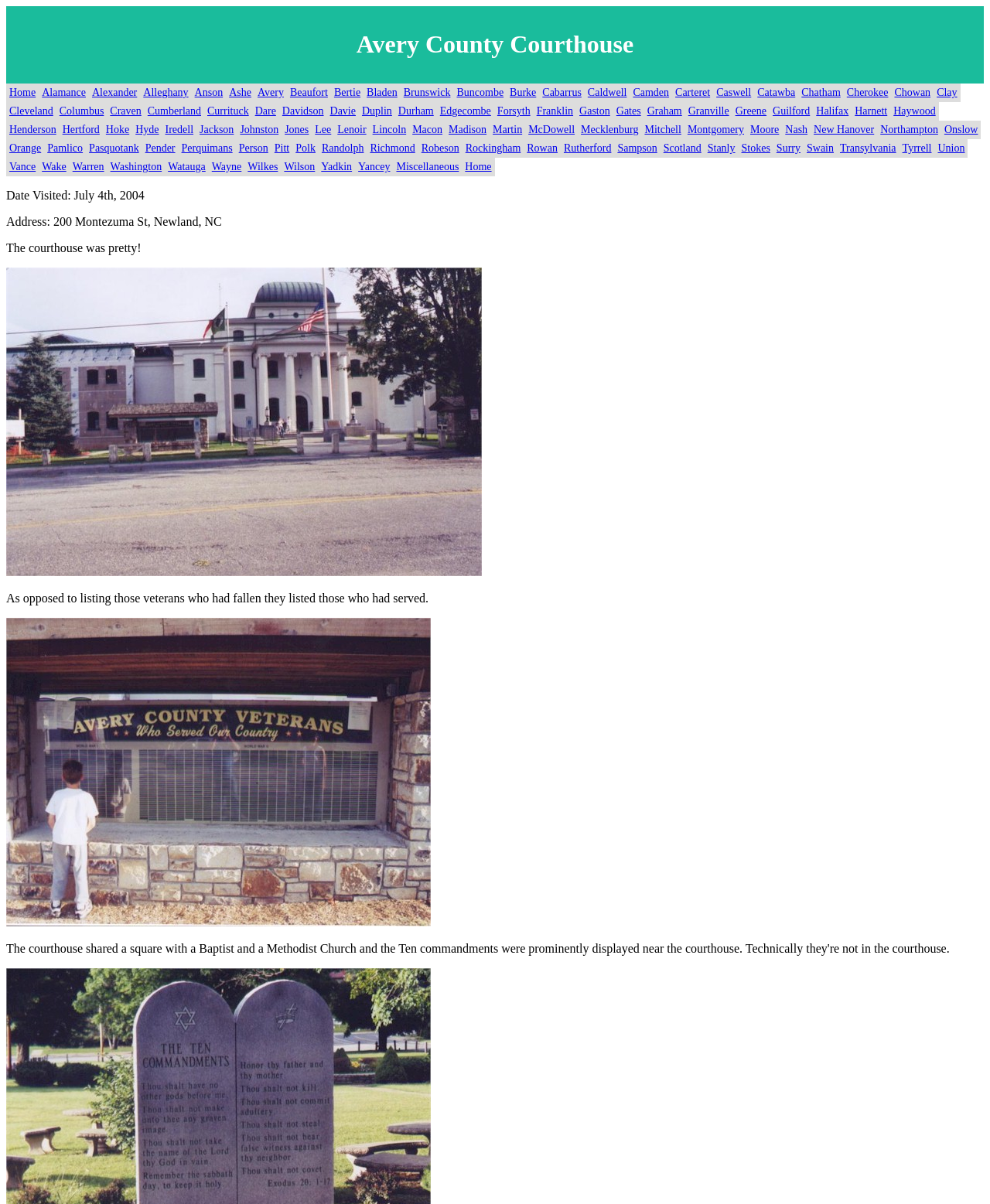Find the bounding box coordinates of the element I should click to carry out the following instruction: "Click on Alamance".

[0.039, 0.069, 0.09, 0.085]